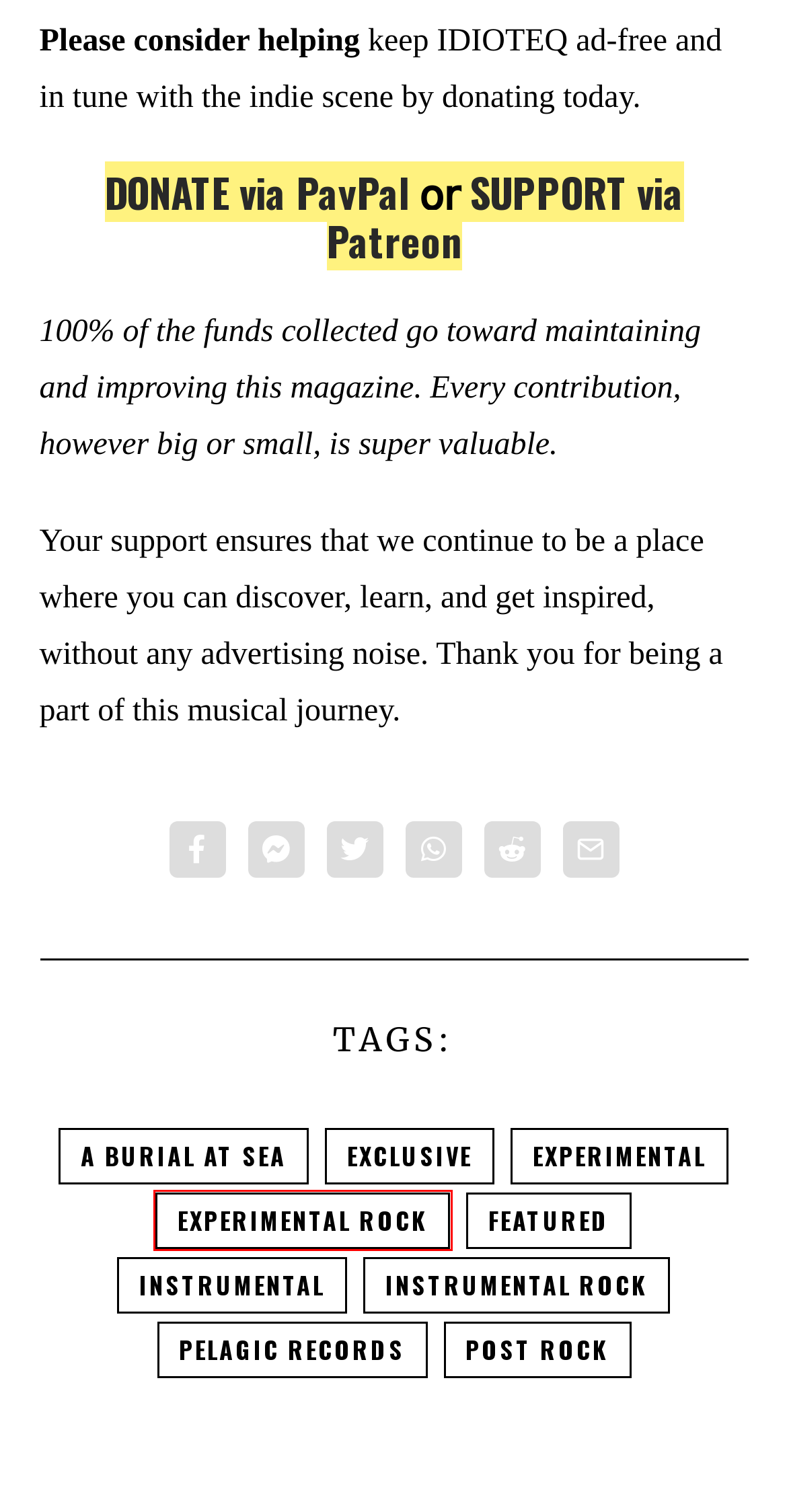Observe the screenshot of a webpage with a red bounding box highlighting an element. Choose the webpage description that accurately reflects the new page after the element within the bounding box is clicked. Here are the candidates:
A. experimental rock - IDIOTEQ.com
B. post rock - IDIOTEQ.com
C. pelagic records - IDIOTEQ.com
D. A BURIAL AT SEA - IDIOTEQ.com
E. experimental - IDIOTEQ.com
F. instrumental - IDIOTEQ.com
G. featured - IDIOTEQ.com
H. instrumental rock - IDIOTEQ.com

A